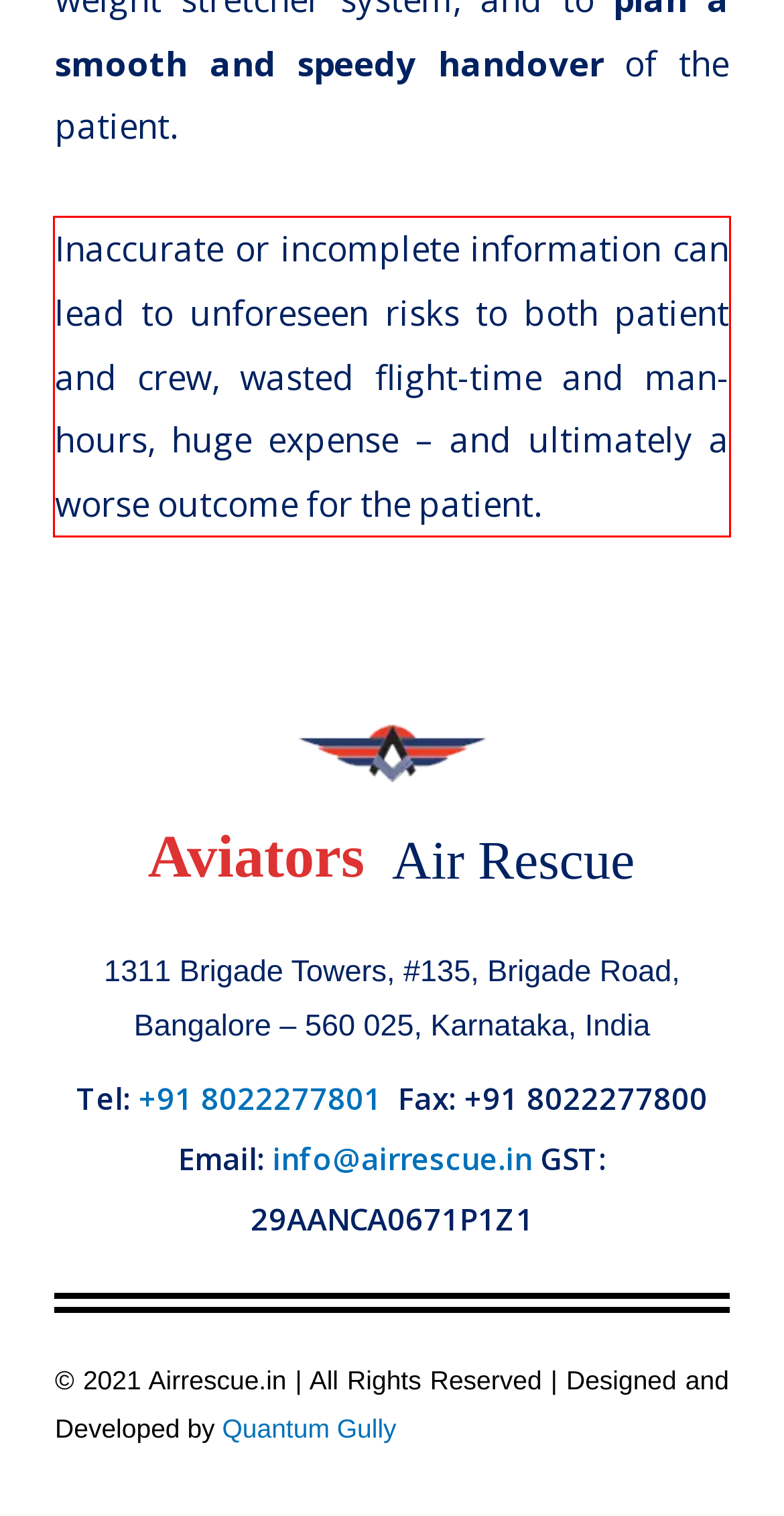You are given a webpage screenshot with a red bounding box around a UI element. Extract and generate the text inside this red bounding box.

Inaccurate or incomplete information can lead to unforeseen risks to both patient and crew, wasted flight-time and man-hours, huge expense – and ultimately a worse outcome for the patient.